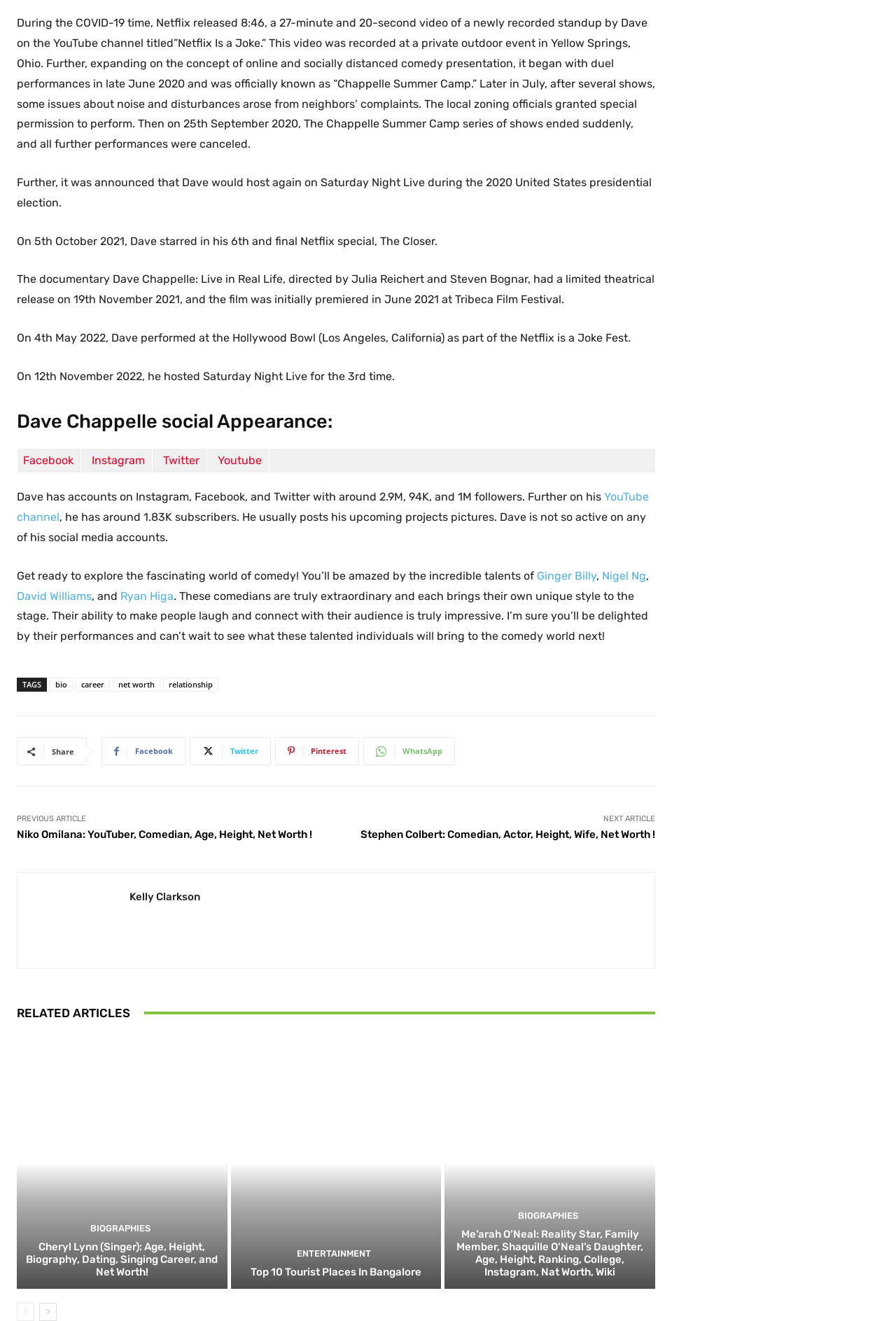Provide a brief response using a word or short phrase to this question:
What is the name of the festival where Dave Chappelle performed in 2022?

Netflix is a Joke Fest